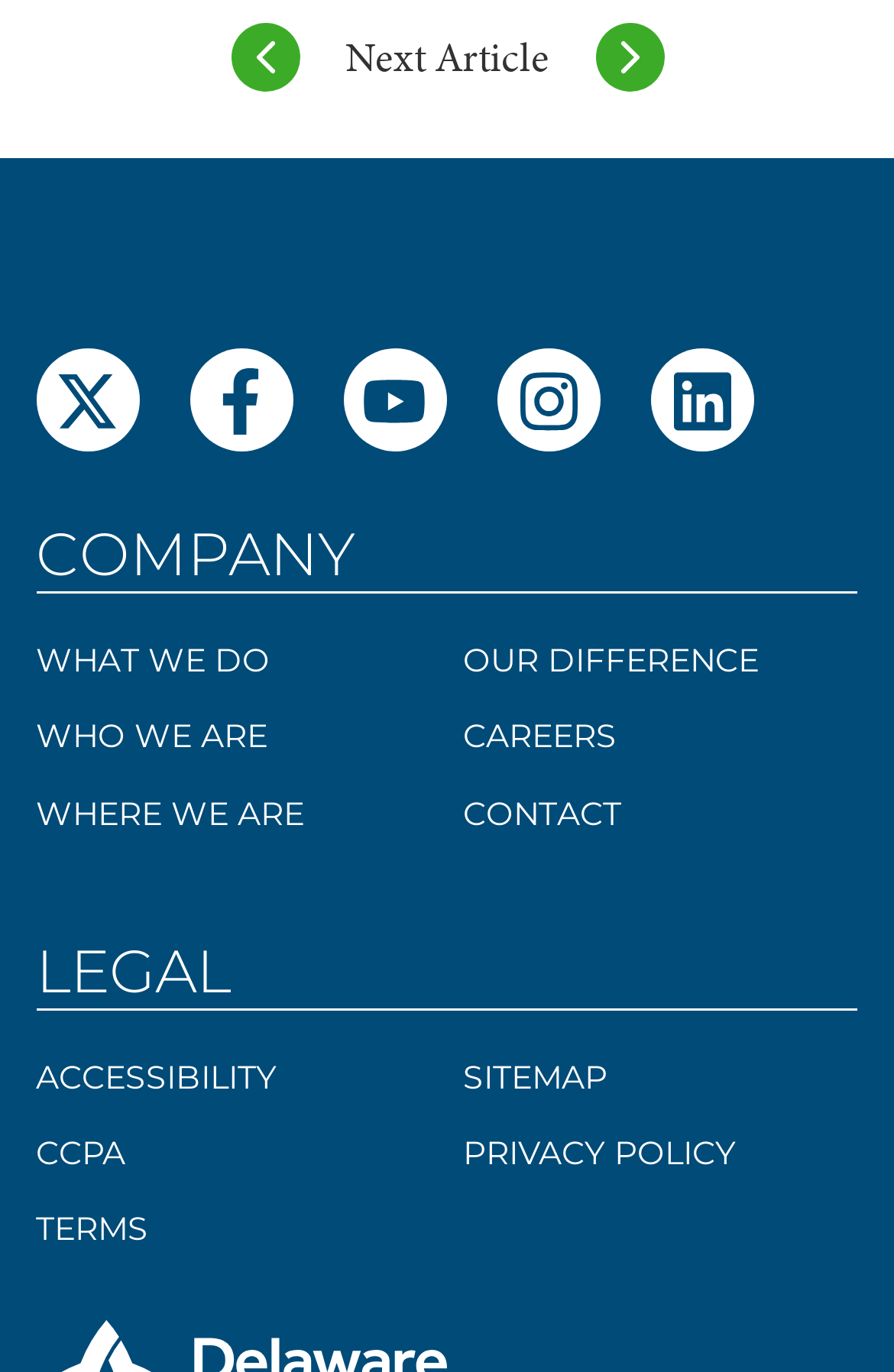Locate the bounding box coordinates of the element I should click to achieve the following instruction: "View the company's LinkedIn page".

[0.727, 0.254, 0.843, 0.329]